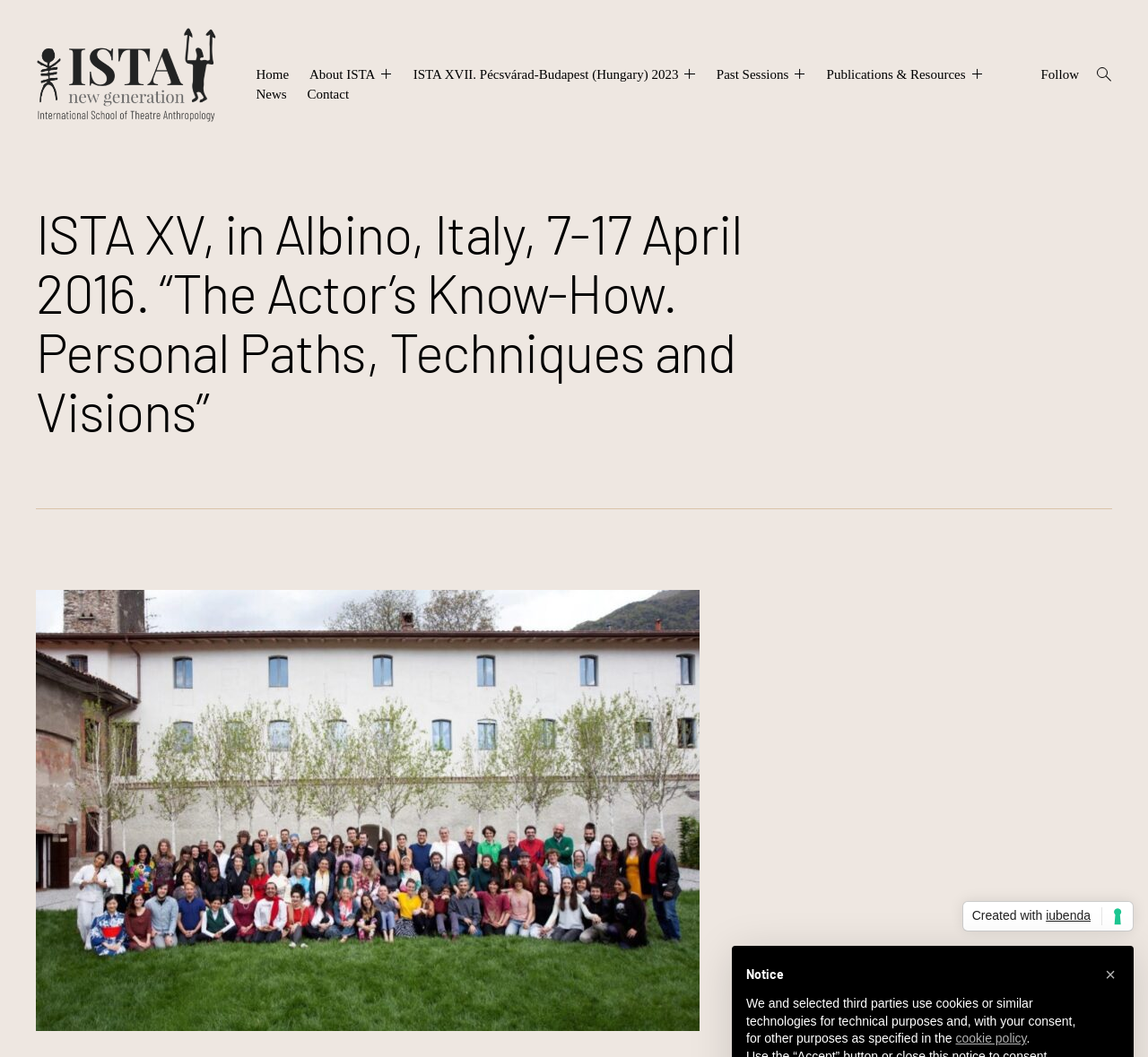Show the bounding box coordinates for the element that needs to be clicked to execute the following instruction: "Follow ISTA". Provide the coordinates in the form of four float numbers between 0 and 1, i.e., [left, top, right, bottom].

[0.904, 0.062, 0.942, 0.078]